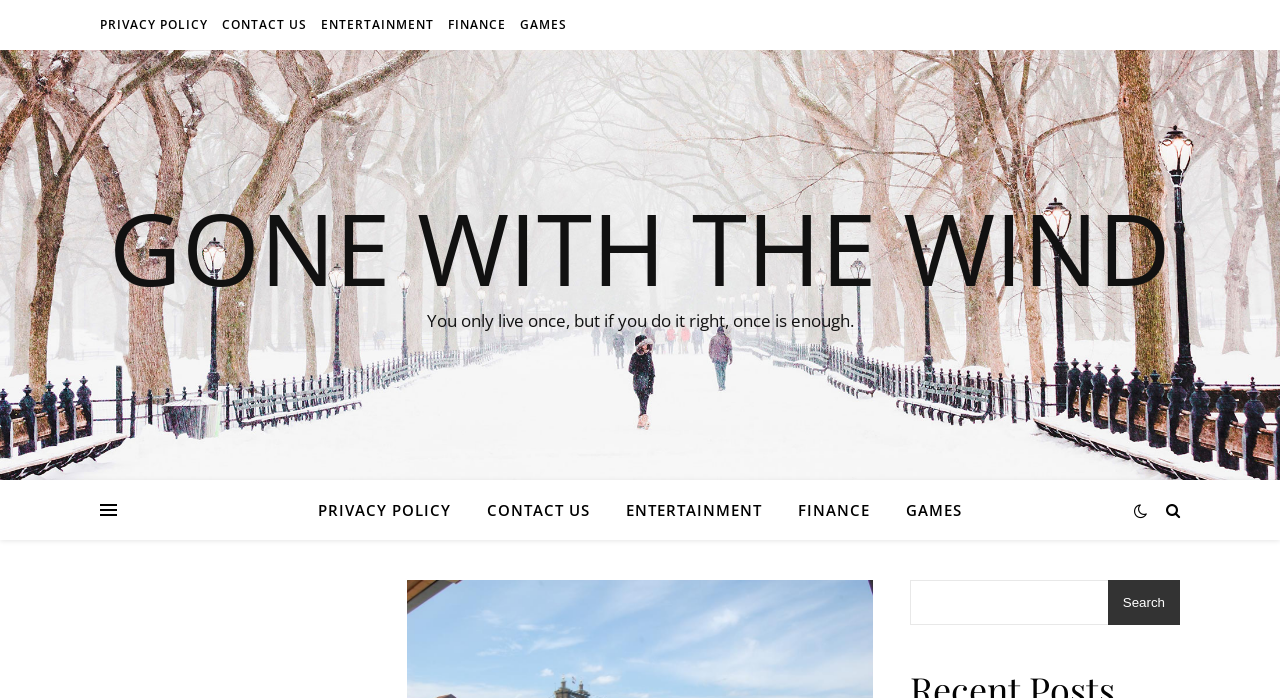Respond with a single word or phrase to the following question: What is the quote displayed on the webpage?

You only live once...